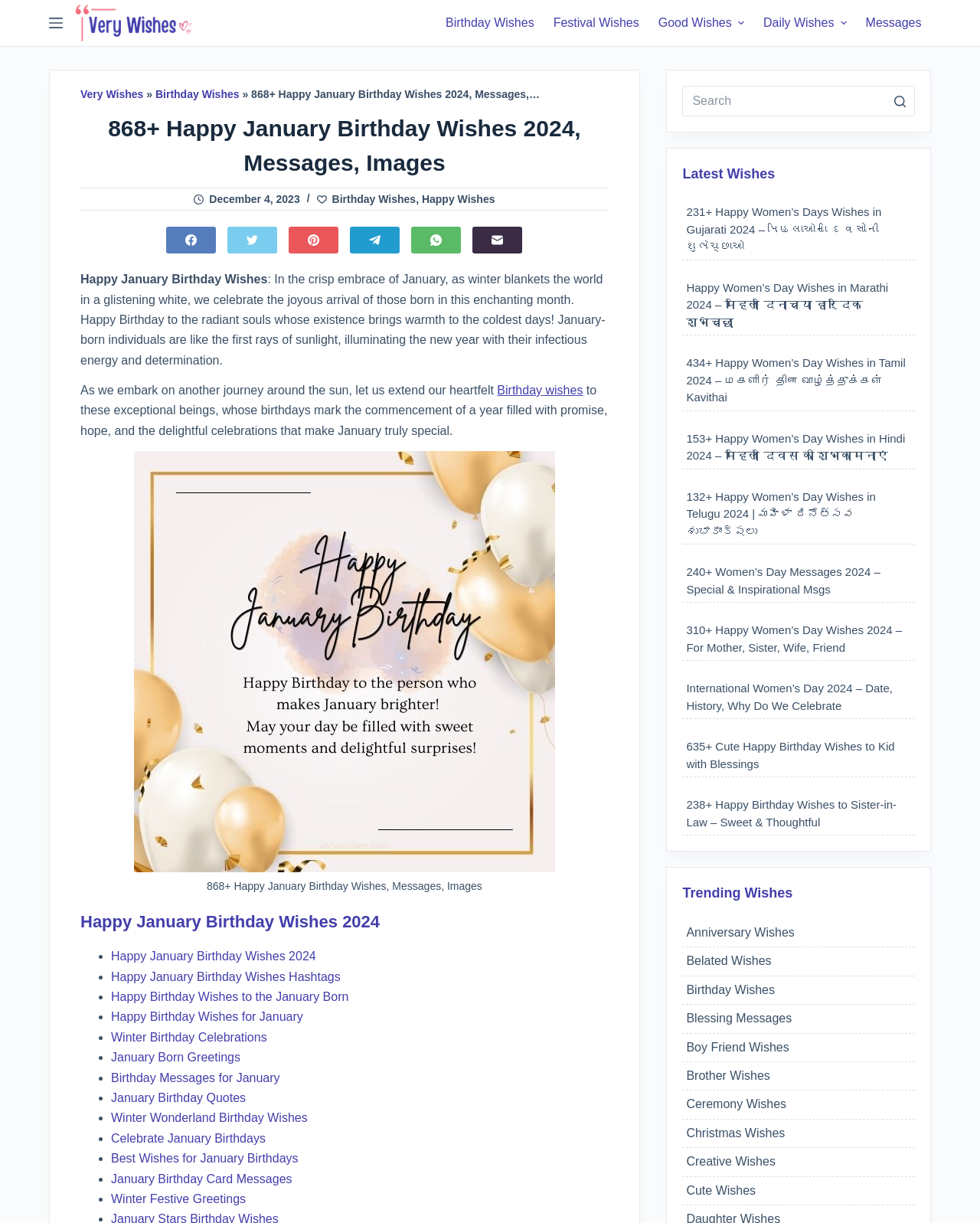Find the bounding box coordinates of the area that needs to be clicked in order to achieve the following instruction: "Visit the 'Happy January Birthday Wishes 2024' page". The coordinates should be specified as four float numbers between 0 and 1, i.e., [left, top, right, bottom].

[0.113, 0.777, 0.322, 0.787]